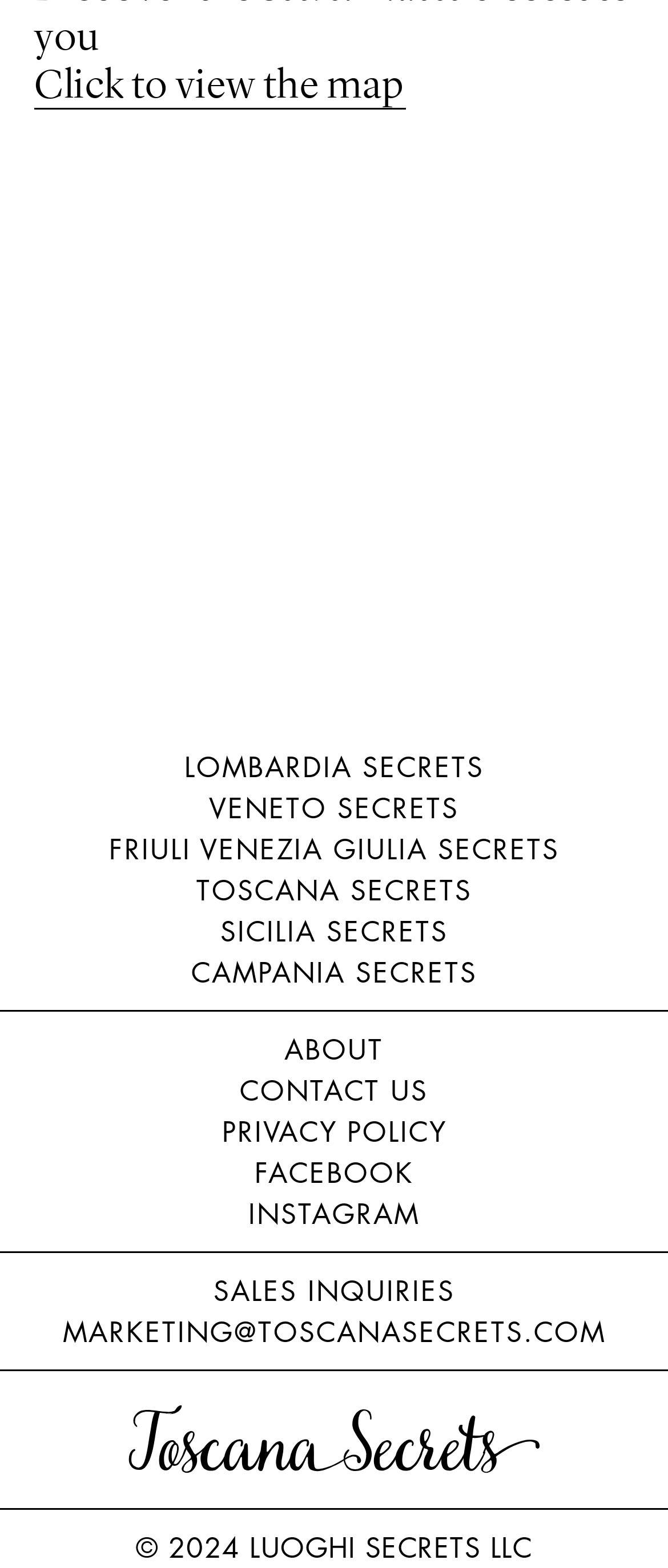How many images are there in the webpage?
Using the visual information from the image, give a one-word or short-phrase answer.

5